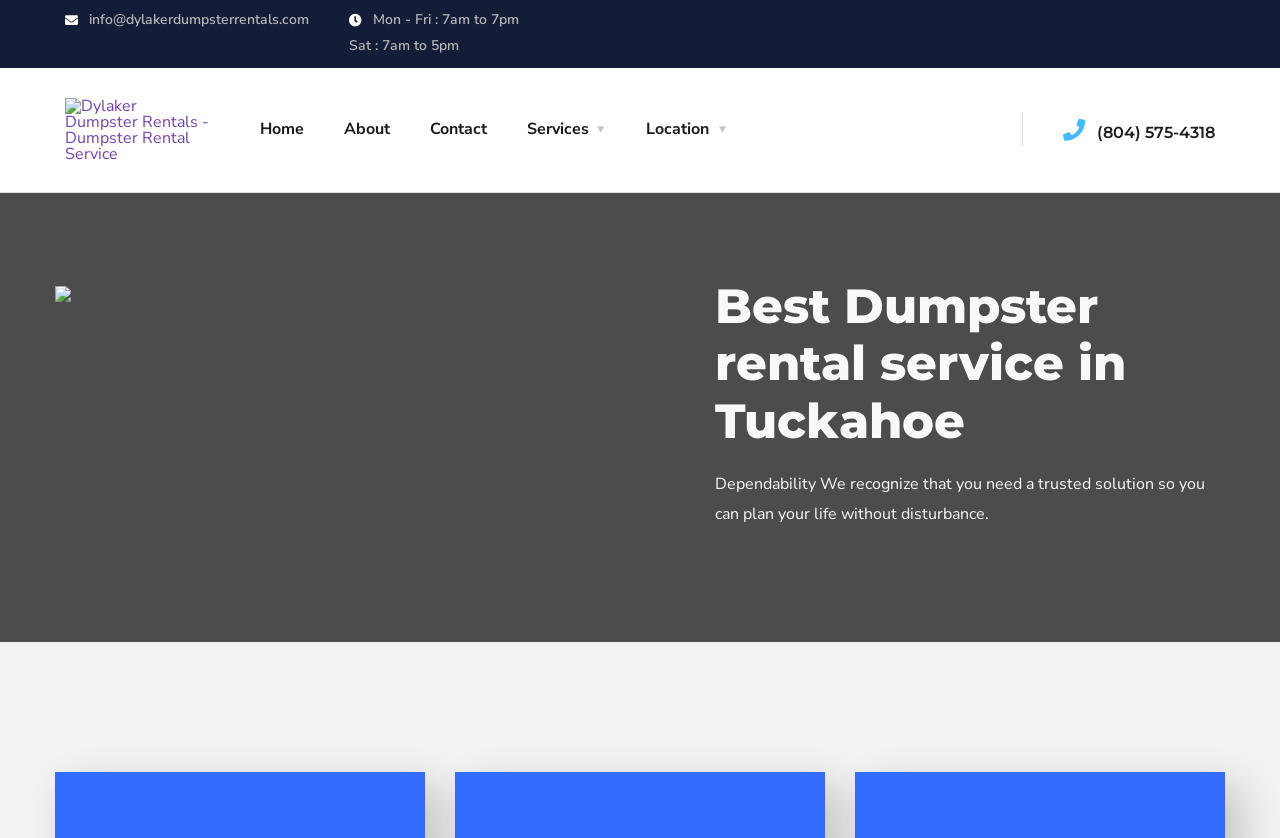Find the bounding box coordinates of the area to click in order to follow the instruction: "Call the phone number".

[0.857, 0.147, 0.949, 0.169]